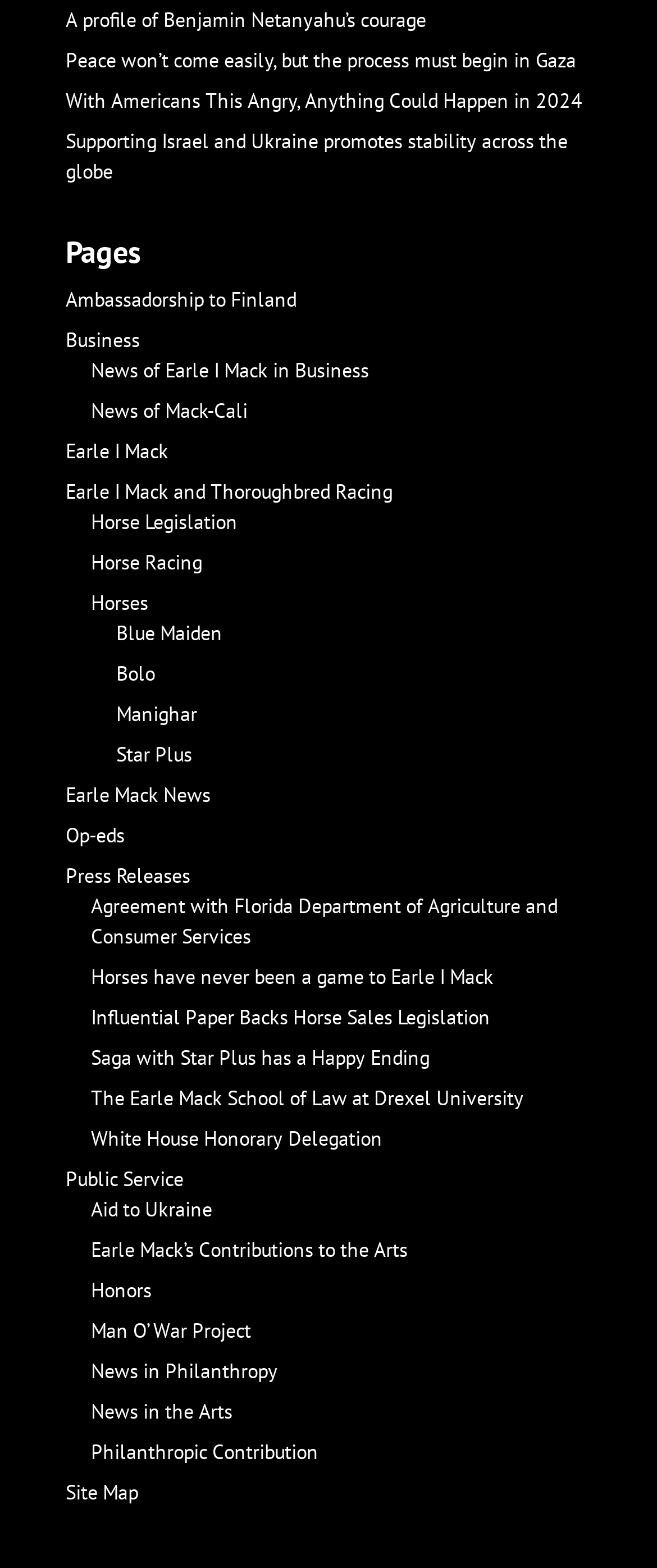Determine the bounding box coordinates of the region I should click to achieve the following instruction: "Learn about Earle I Mack’s business ventures". Ensure the bounding box coordinates are four float numbers between 0 and 1, i.e., [left, top, right, bottom].

[0.1, 0.208, 0.213, 0.224]